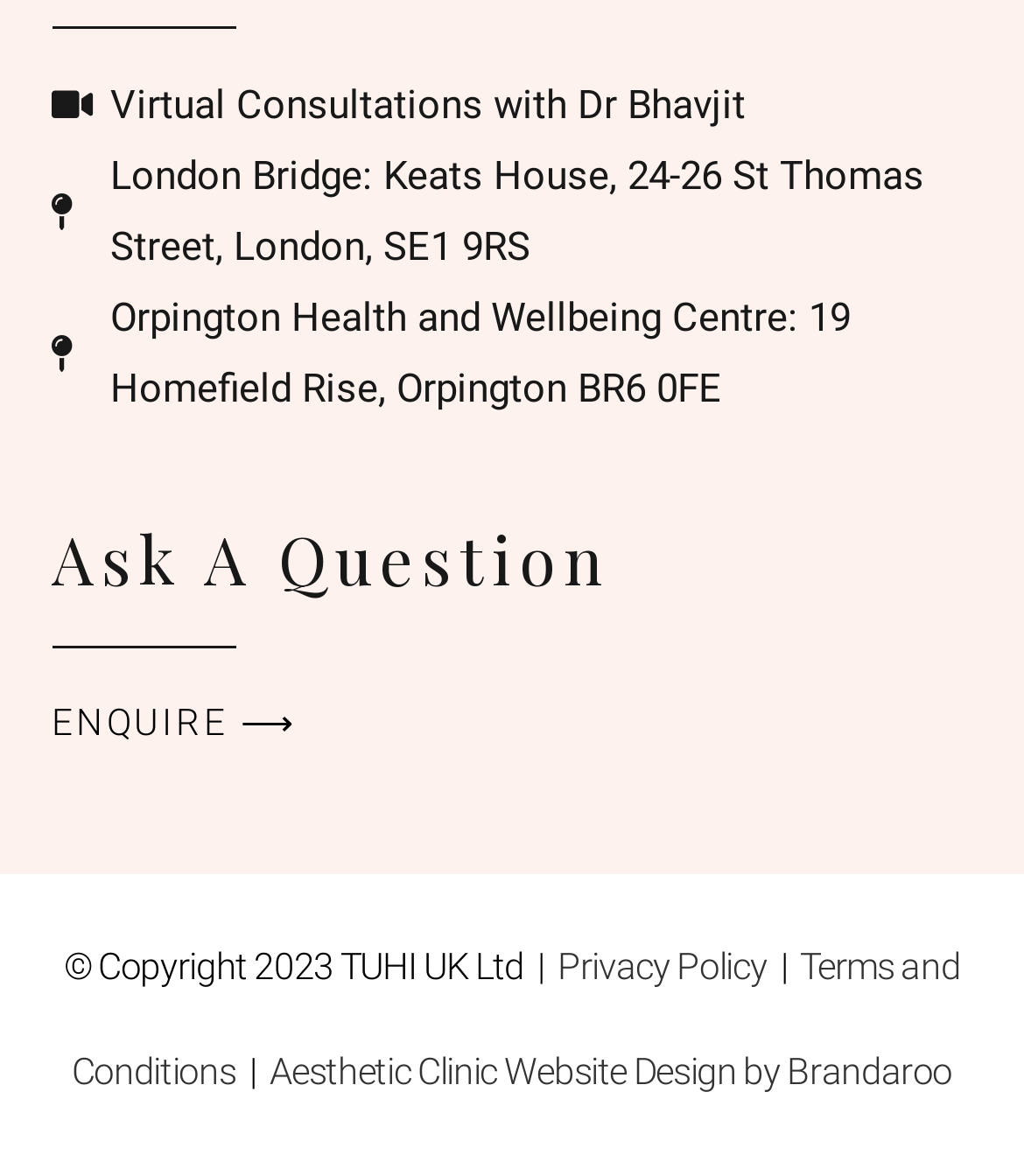Could you please study the image and provide a detailed answer to the question:
How many links are there at the bottom of the webpage?

There are four links at the bottom of the webpage, which are 'Privacy Policy', 'Terms and Conditions', 'Aesthetic Clinic Website Design by Brandaroo', and the copyright information link.